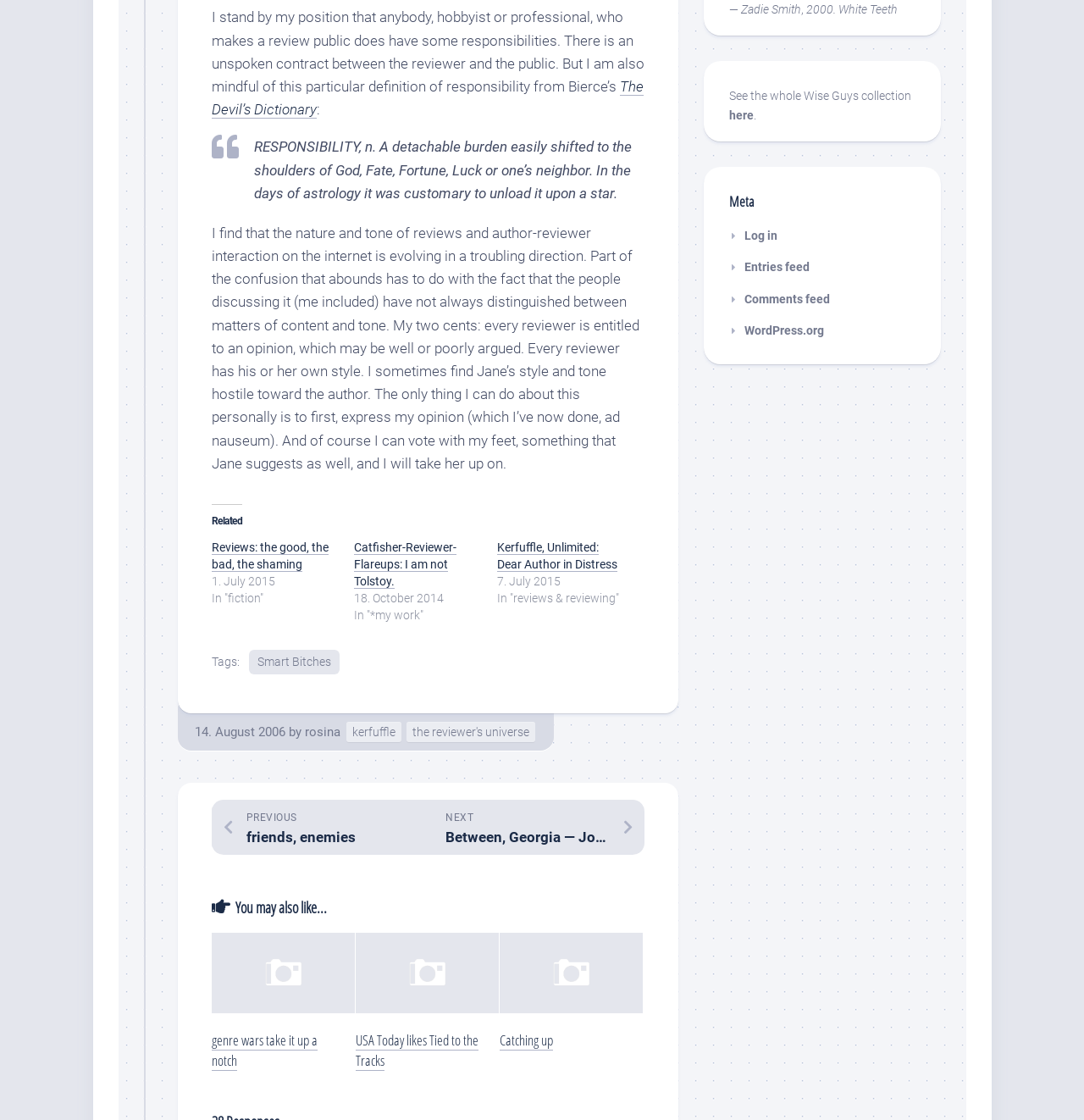Pinpoint the bounding box coordinates of the area that must be clicked to complete this instruction: "Read the article 'genre wars take it up a notch'".

[0.195, 0.833, 0.327, 0.905]